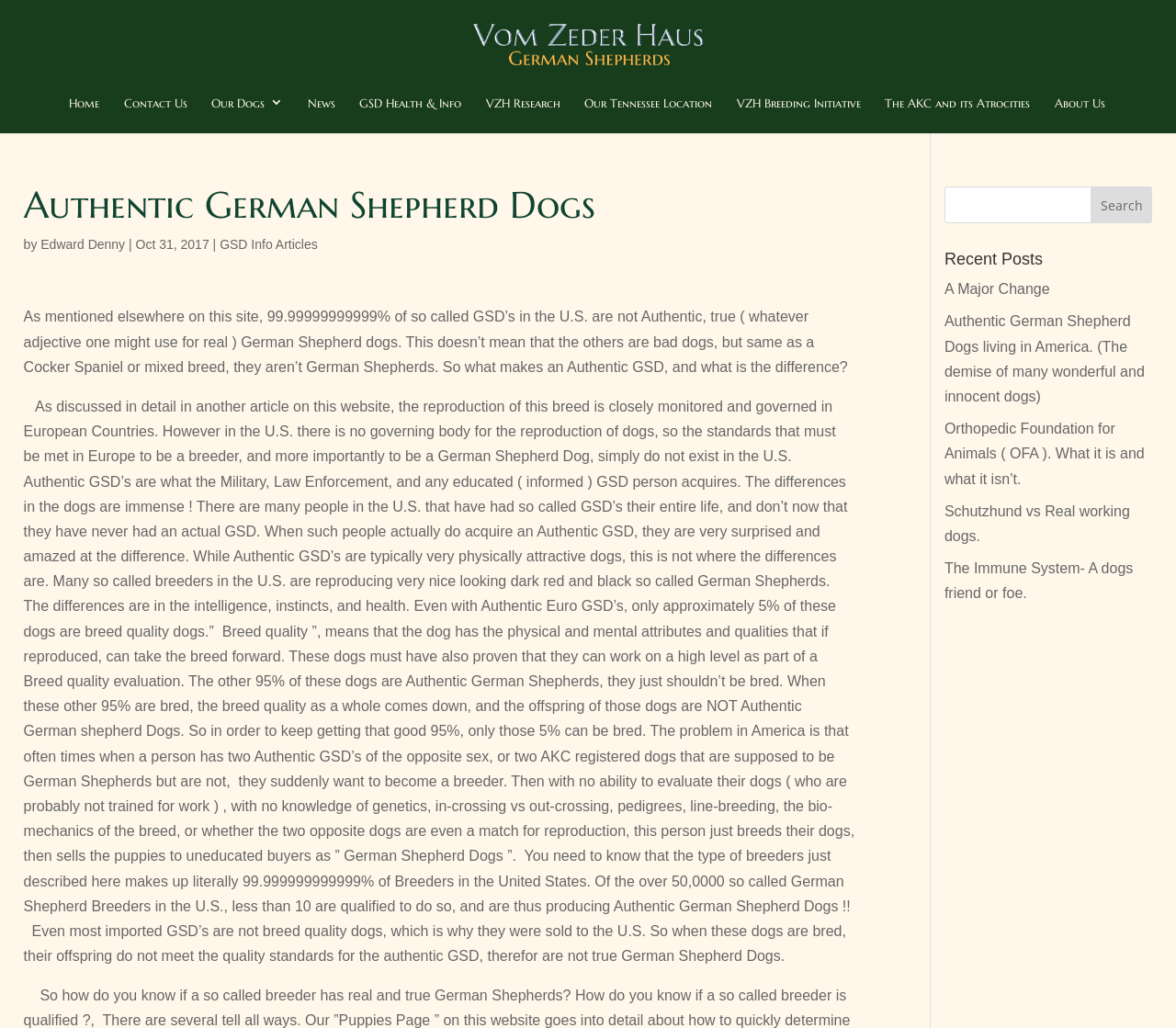Pinpoint the bounding box coordinates of the area that should be clicked to complete the following instruction: "Read the 'Authentic German Shepherd Dogs' article". The coordinates must be given as four float numbers between 0 and 1, i.e., [left, top, right, bottom].

[0.02, 0.301, 0.721, 0.364]